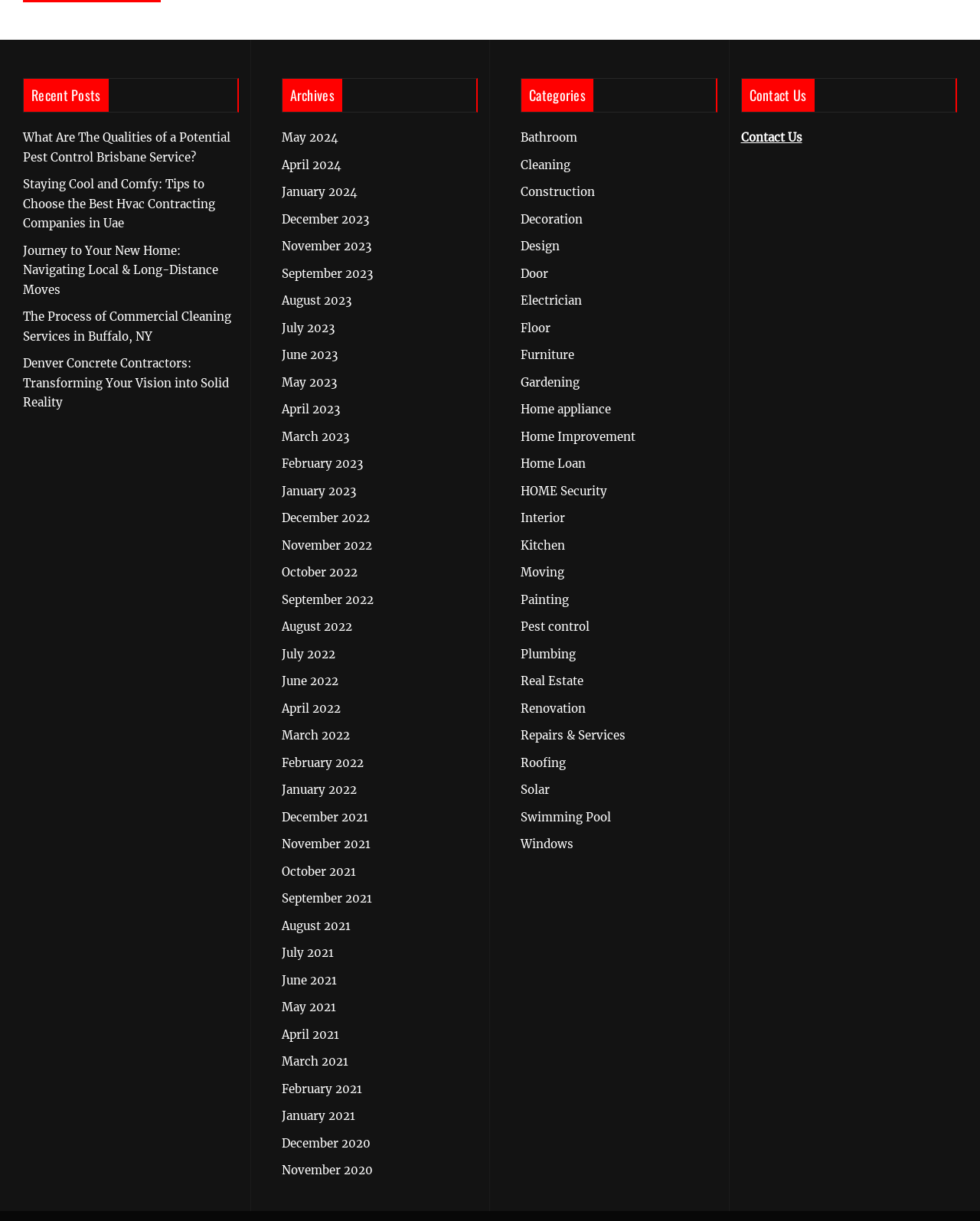Predict the bounding box coordinates of the UI element that matches this description: "Repairs & Services". The coordinates should be in the format [left, top, right, bottom] with each value between 0 and 1.

[0.531, 0.596, 0.638, 0.608]